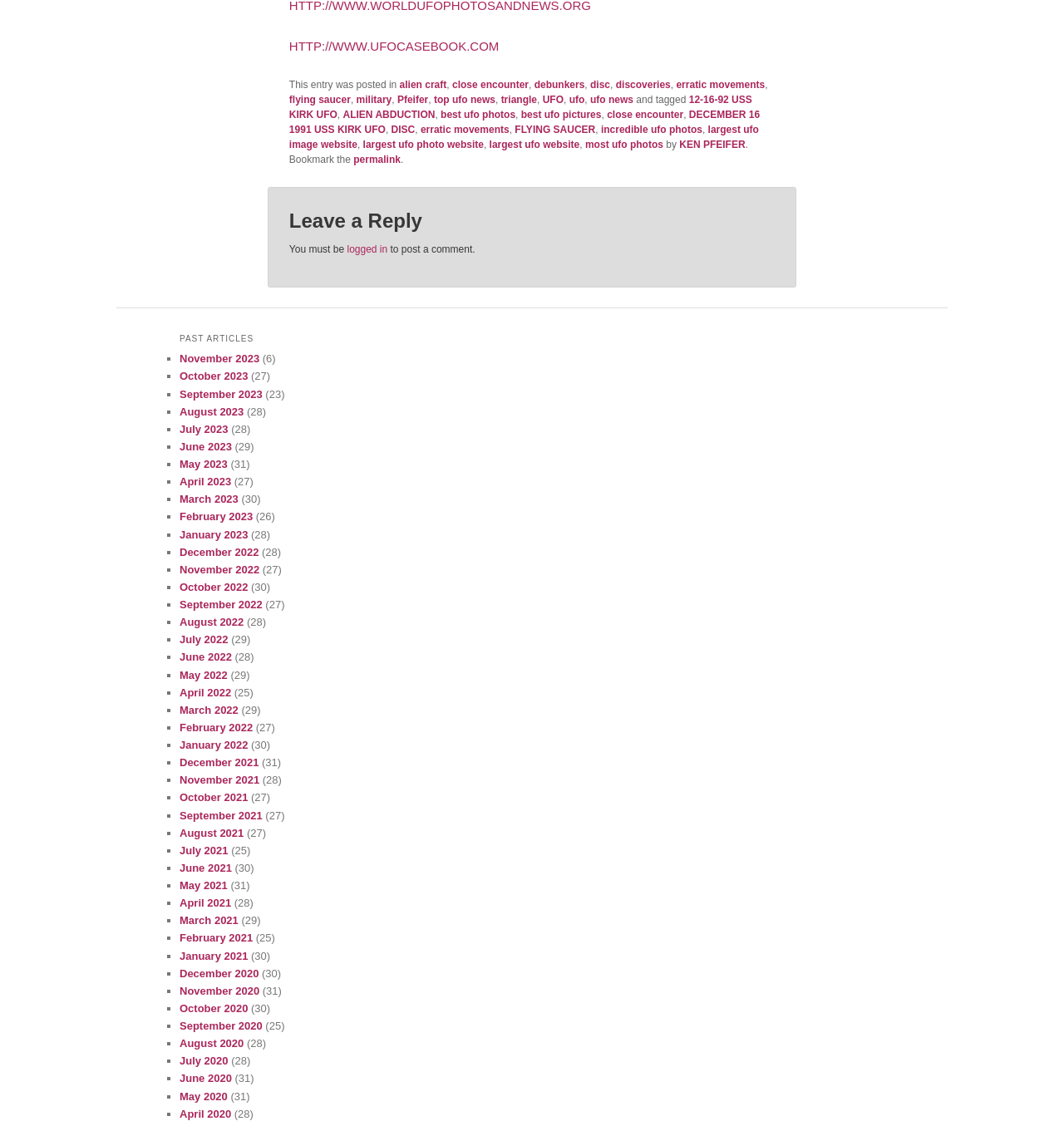Pinpoint the bounding box coordinates for the area that should be clicked to perform the following instruction: "Click on the link 'Leave a Reply'".

[0.272, 0.185, 0.728, 0.207]